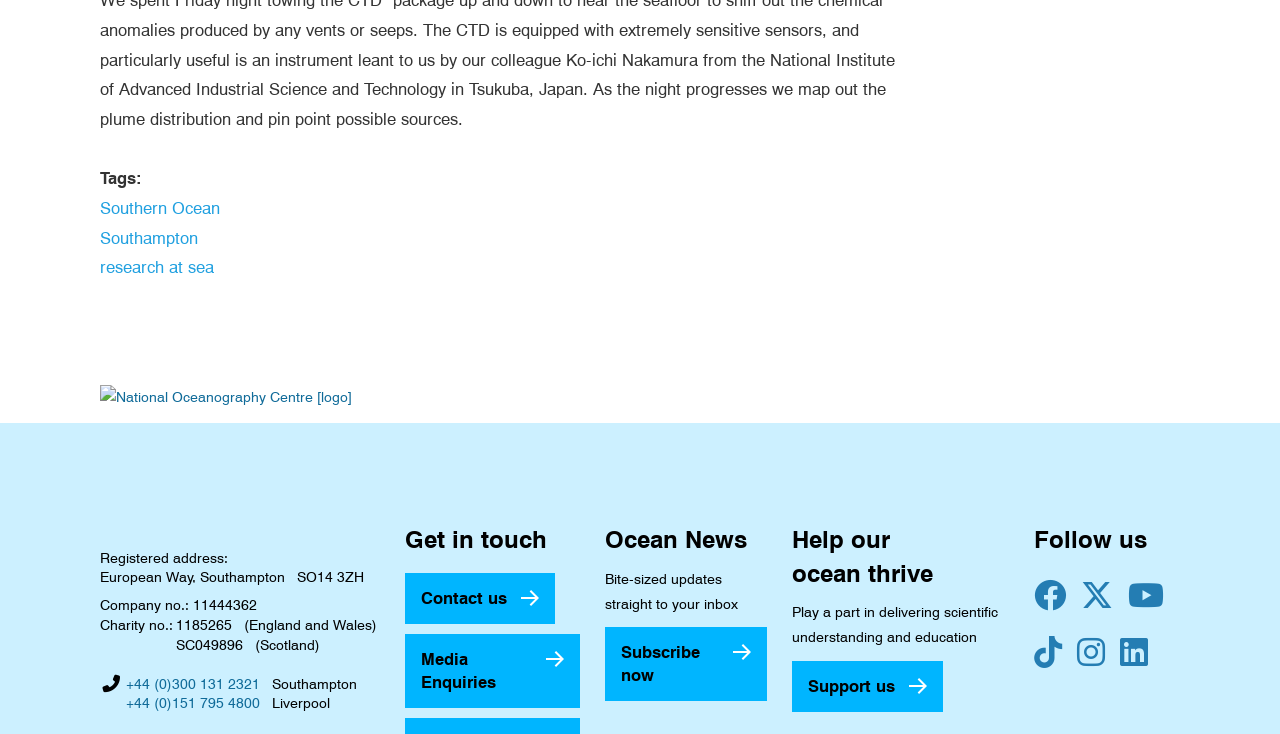What is the purpose of the 'Ocean News' section?
Examine the webpage screenshot and provide an in-depth answer to the question.

I found the answer by looking at the heading 'Ocean News' and the static text below it that says 'Bite-sized updates straight to your inbox'. This suggests that the purpose of the 'Ocean News' section is to provide bite-sized updates.